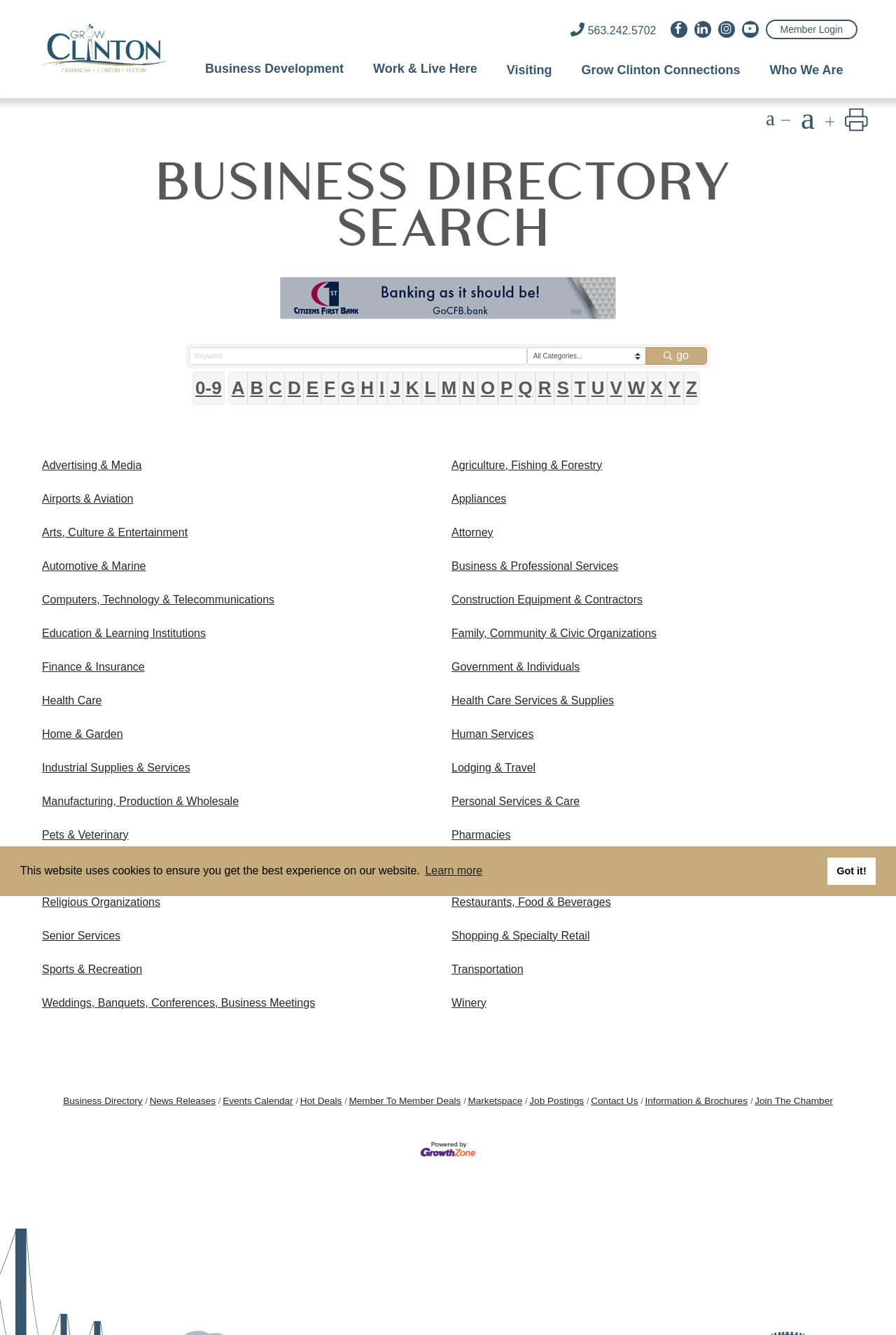Pinpoint the bounding box coordinates of the element that must be clicked to accomplish the following instruction: "Visit us on Facebook". The coordinates should be in the format of four float numbers between 0 and 1, i.e., [left, top, right, bottom].

[0.748, 0.016, 0.767, 0.028]